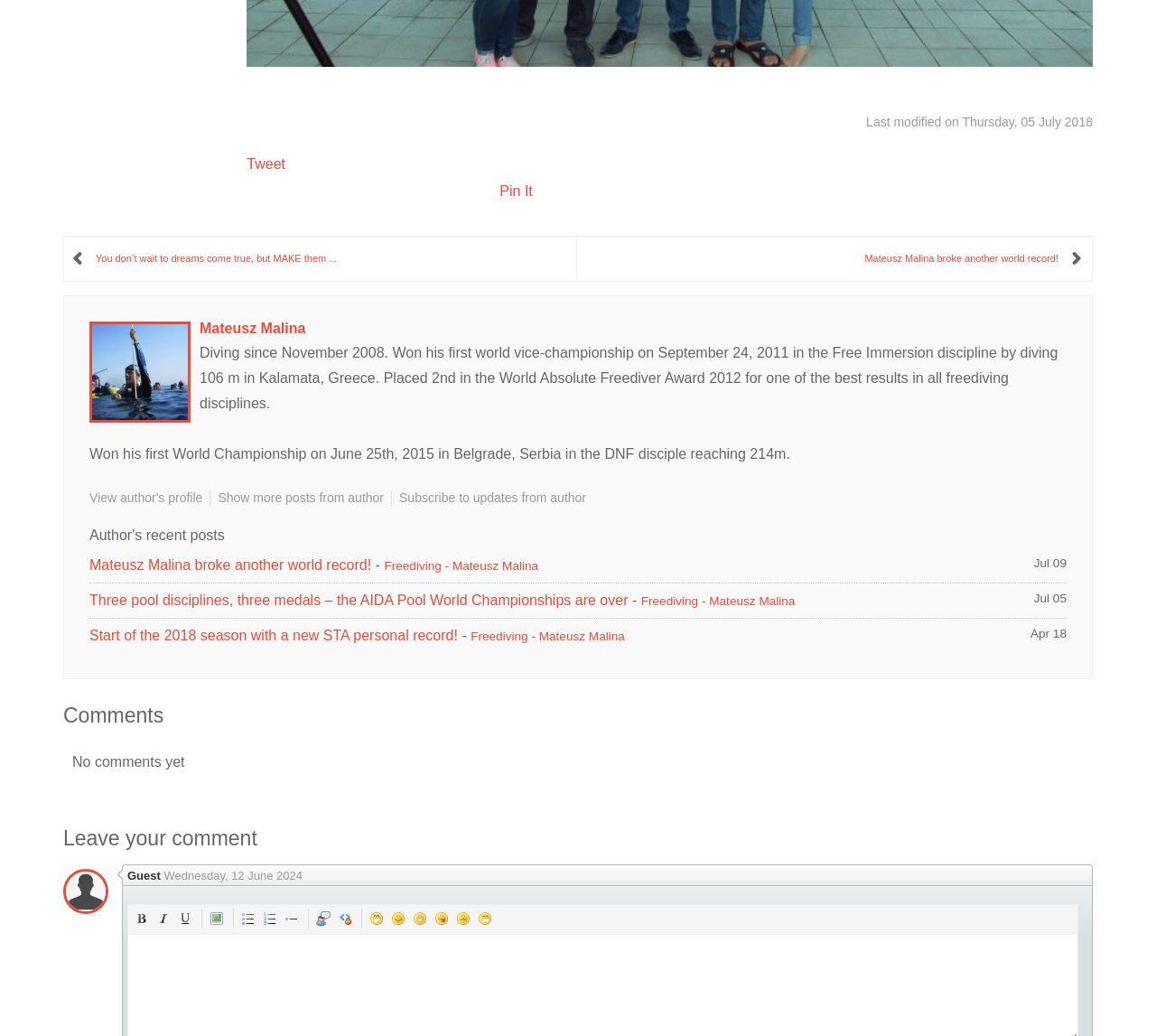Determine the bounding box coordinates of the clickable area required to perform the following instruction: "Show more posts from author". The coordinates should be represented as four float numbers between 0 and 1: [left, top, right, bottom].

[0.189, 0.474, 0.332, 0.488]